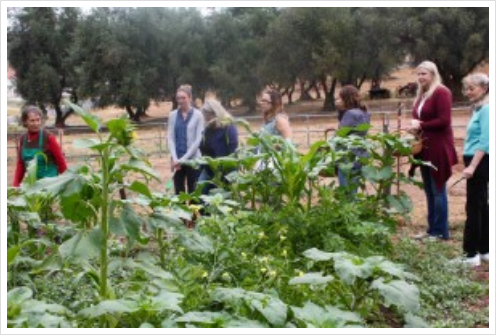Generate a detailed caption that describes the image.

In this vibrant garden scene, a group of women is engaged in a tour, appreciating the lush greenery around them. Multiple rows of flourishing plants, including tall sunflowers and vegetables, create a rich, colorful backdrop. The women, dressed in casual attire, appear to be captivated by their surroundings, with smiles and expressions of curiosity as they explore the beauty of the garden. This image captures a moment of connection with nature, highlighting the importance of gardening and the joy of sharing this experience together.